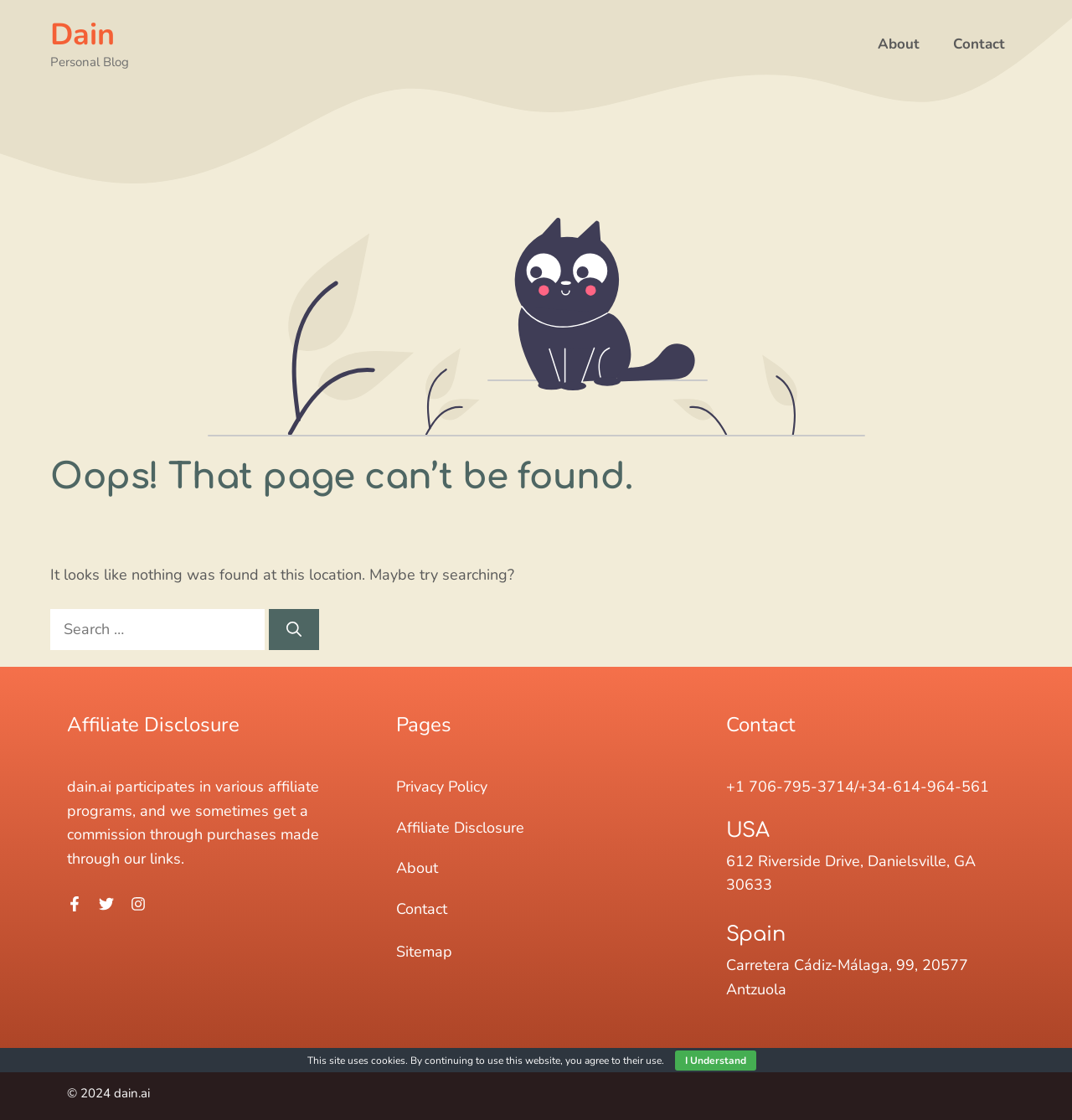What is the address in Spain?
Refer to the image and give a detailed answer to the query.

I found the answer by looking at the section below the 'Spain' heading, where it lists the address as 'Carretera Cádiz-Málaga, 99, 20577 Antzuola'.